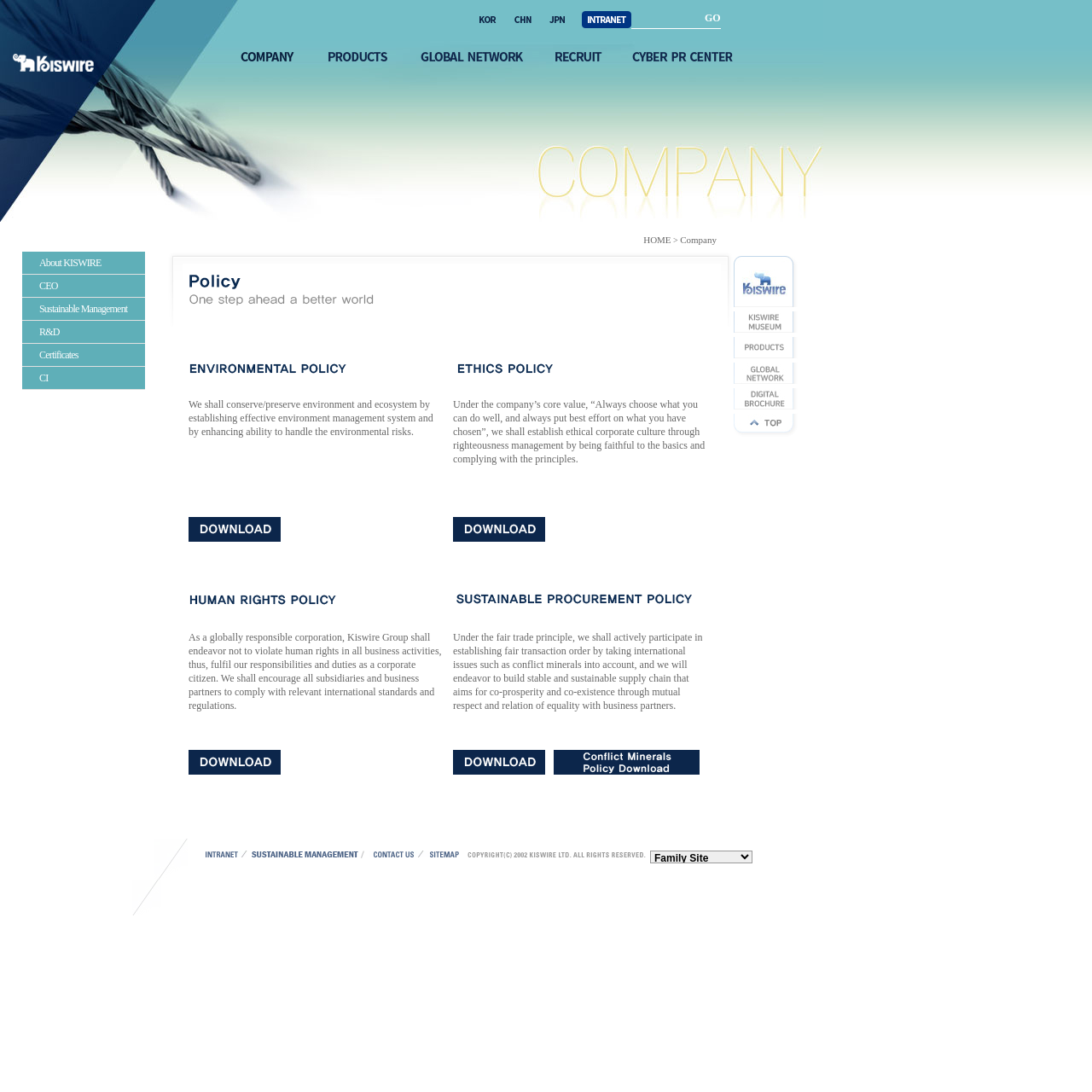What is the language selection menu for?
Refer to the image and provide a one-word or short phrase answer.

Selecting language